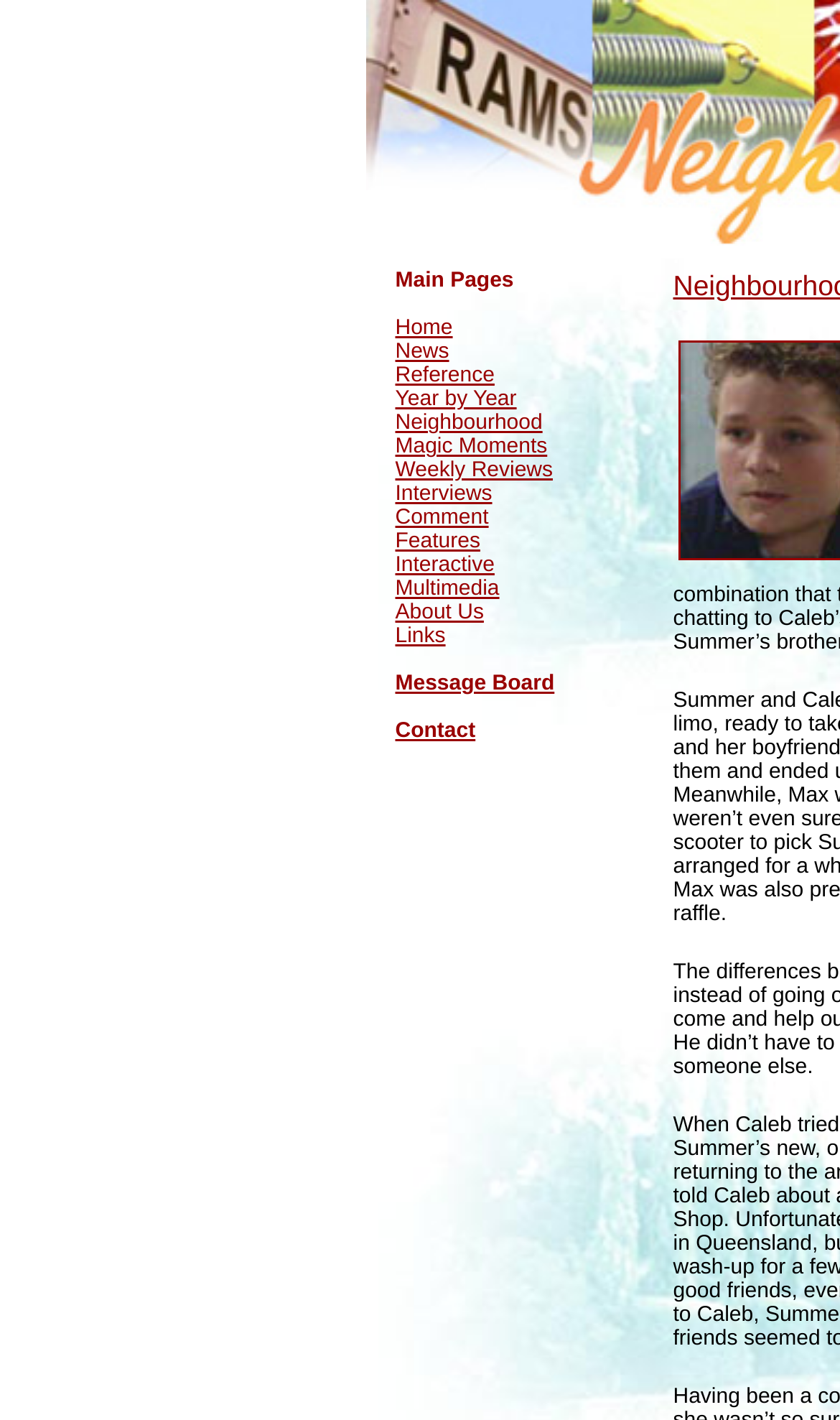Find the bounding box of the UI element described as follows: "Year by Year".

[0.471, 0.273, 0.615, 0.29]